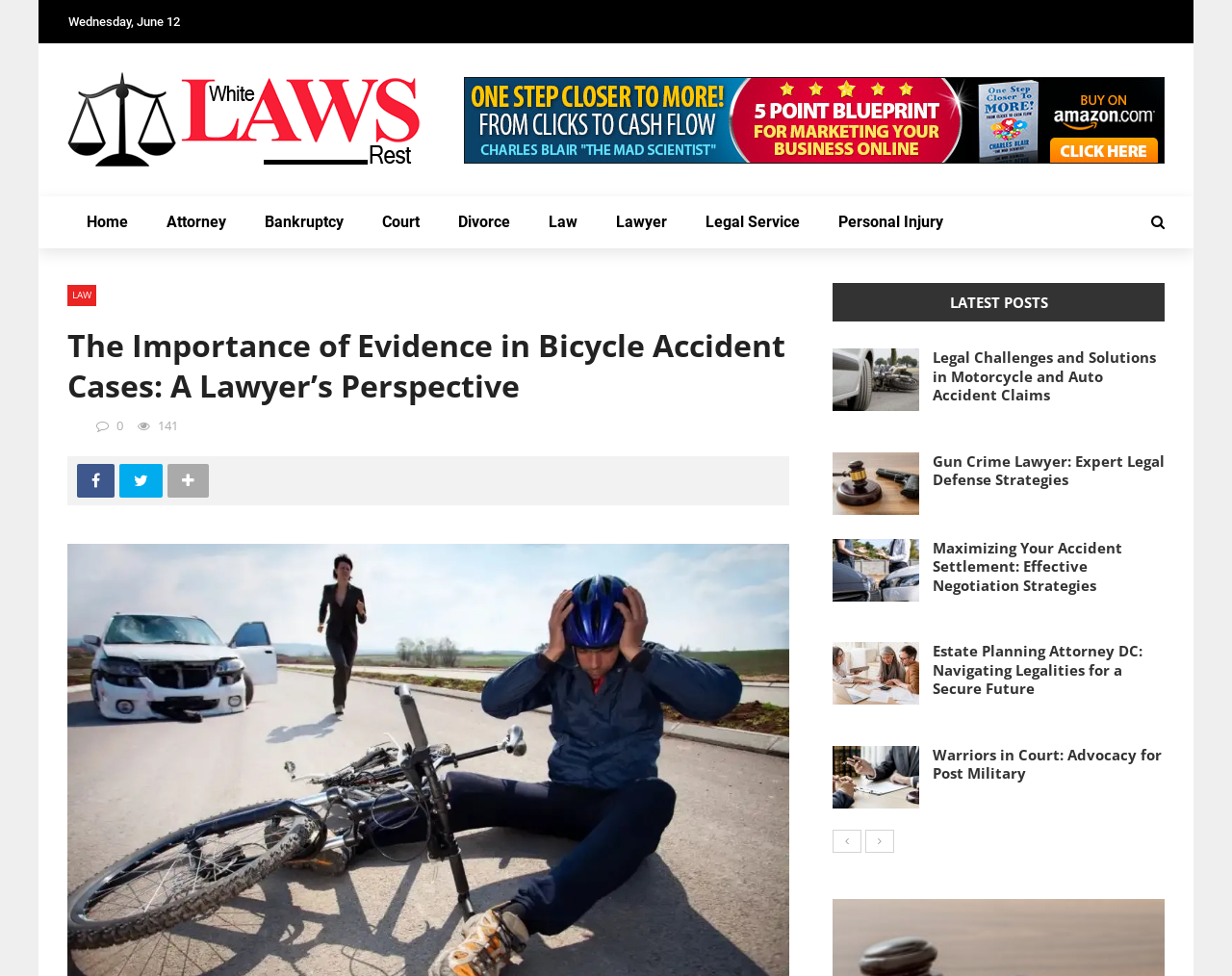What type of lawyer is the webpage about?
Make sure to answer the question with a detailed and comprehensive explanation.

The webpage is about a lawyer's perspective on bicycle accident cases, and the navigation menu includes links to 'Attorney', 'Law', and 'Lawyer' sections, indicating that the webpage is related to legal services and lawyers.